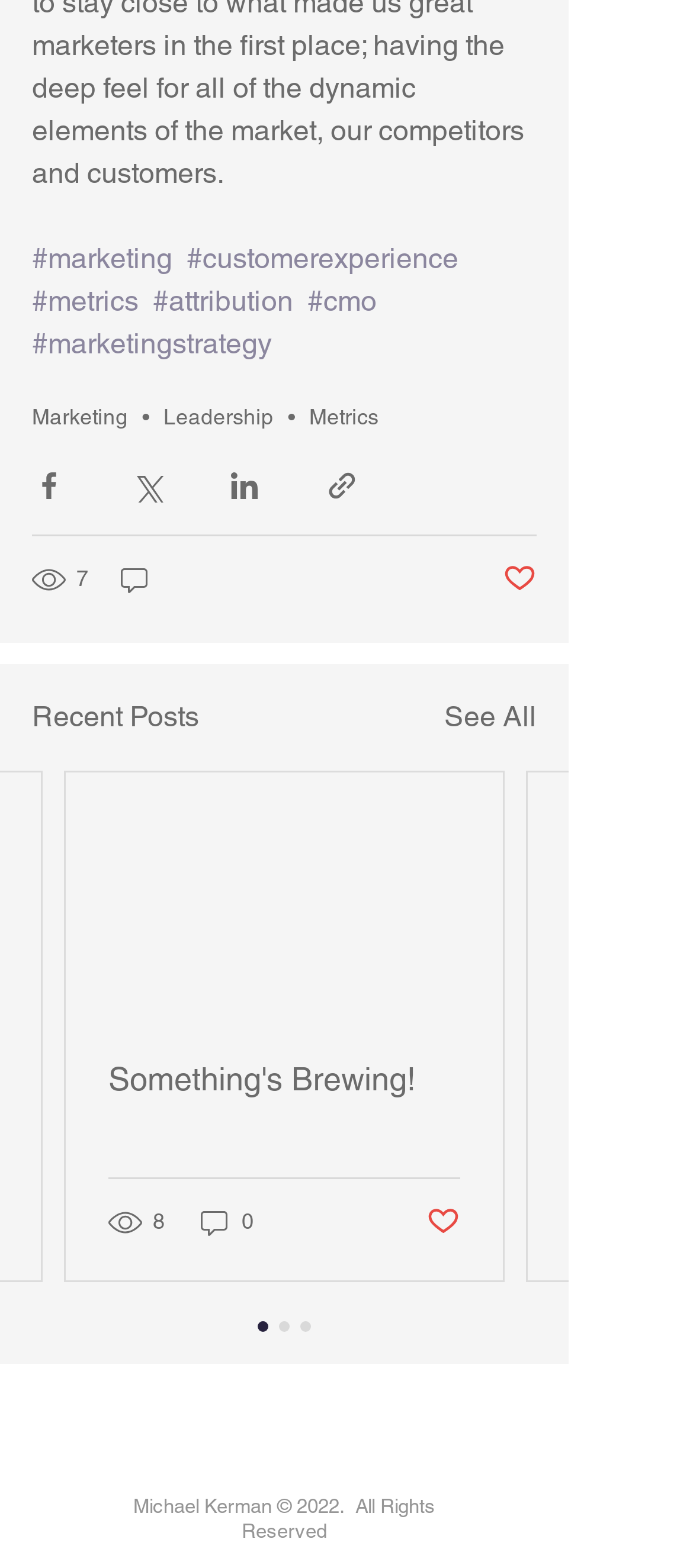Identify the bounding box coordinates for the element you need to click to achieve the following task: "Read the article 'Something's Brewing!' ". The coordinates must be four float values ranging from 0 to 1, formatted as [left, top, right, bottom].

[0.156, 0.676, 0.664, 0.7]